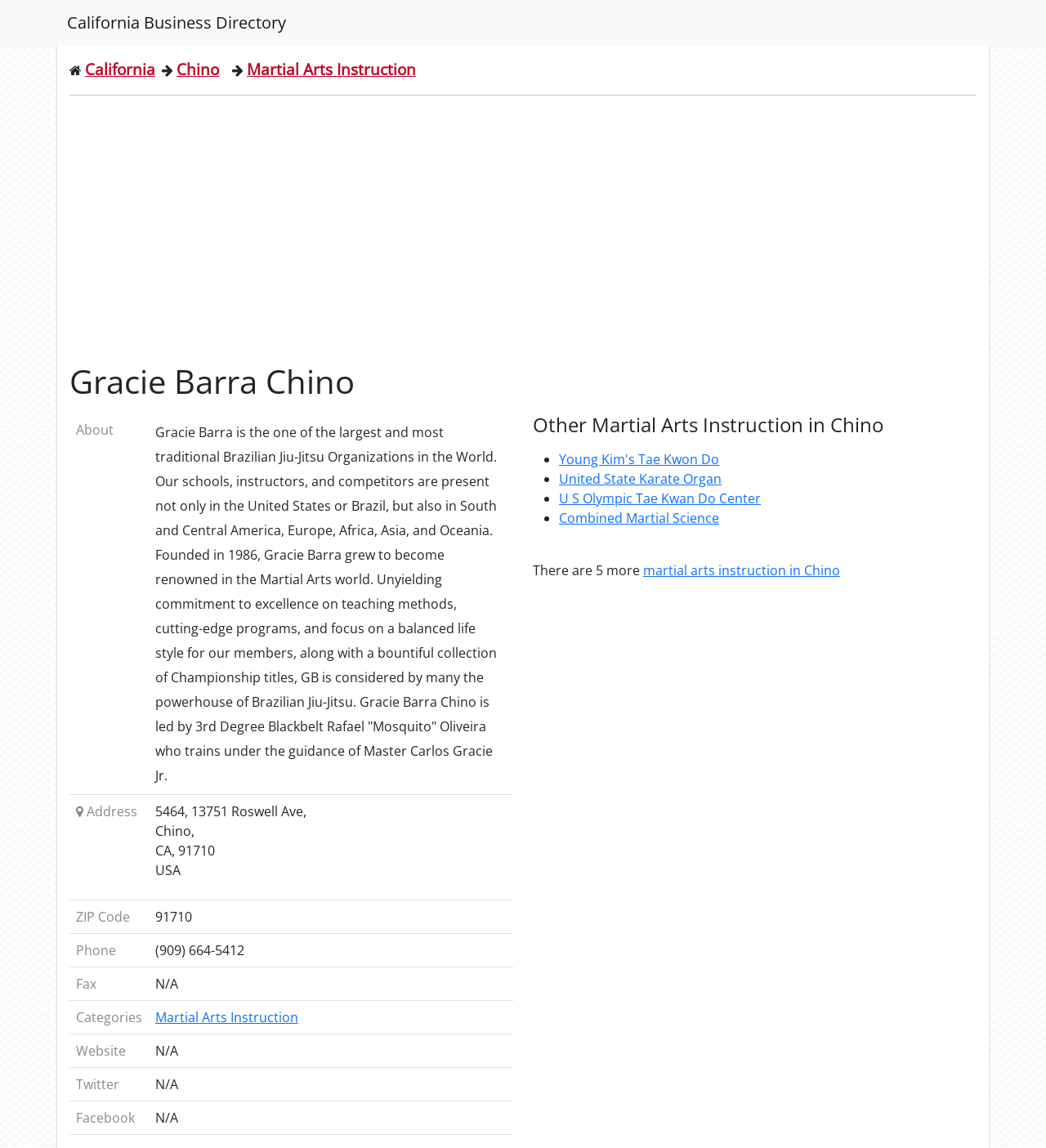Determine the bounding box coordinates of the element's region needed to click to follow the instruction: "go to Twitter". Provide these coordinates as four float numbers between 0 and 1, formatted as [left, top, right, bottom].

None